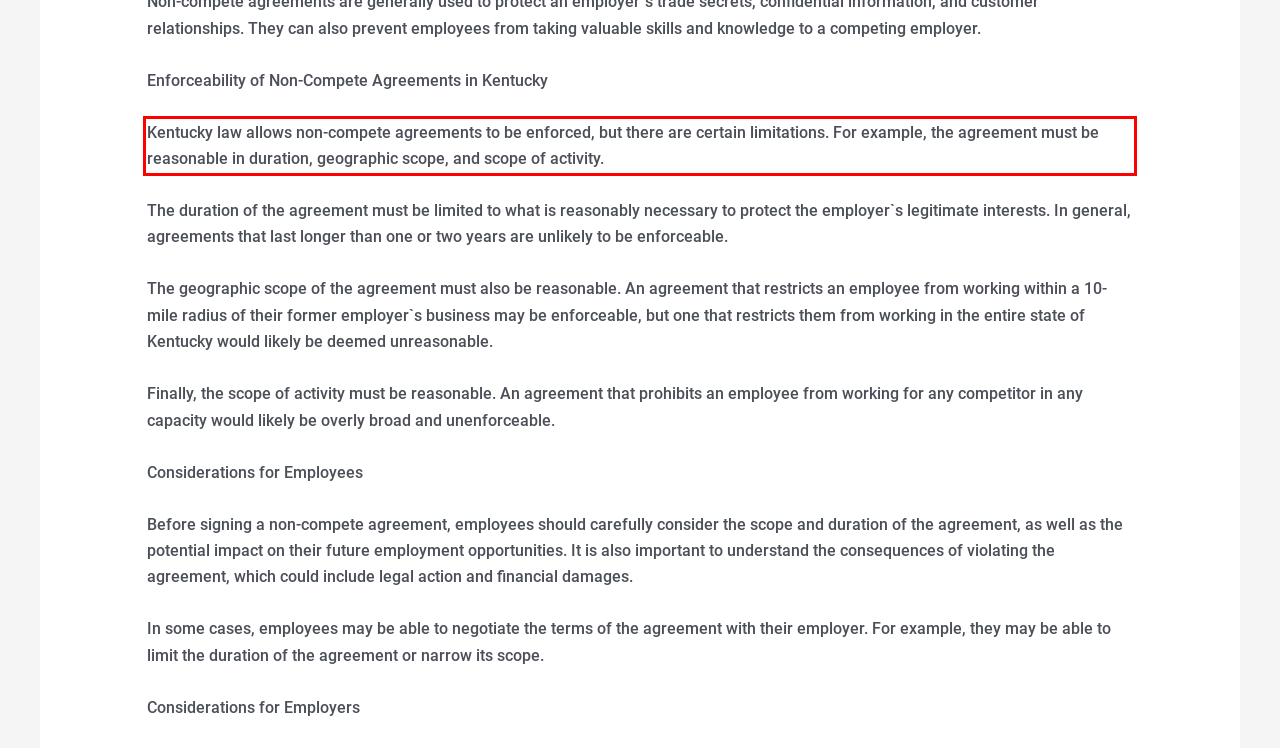Identify and extract the text within the red rectangle in the screenshot of the webpage.

Kentucky law allows non-compete agreements to be enforced, but there are certain limitations. For example, the agreement must be reasonable in duration, geographic scope, and scope of activity.